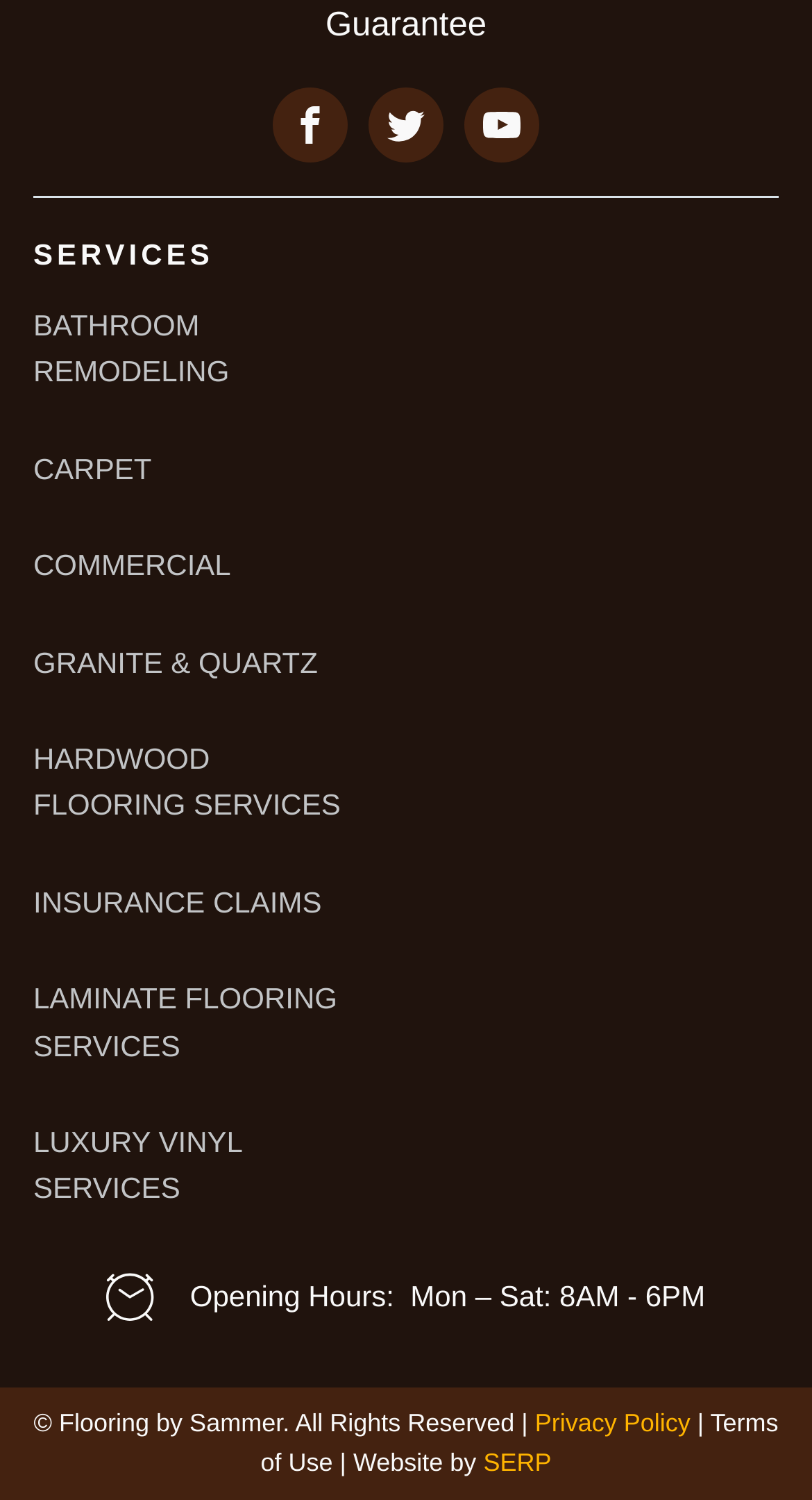Please determine the bounding box coordinates of the element to click in order to execute the following instruction: "Click the Teacher Tech blog link". The coordinates should be four float numbers between 0 and 1, specified as [left, top, right, bottom].

None